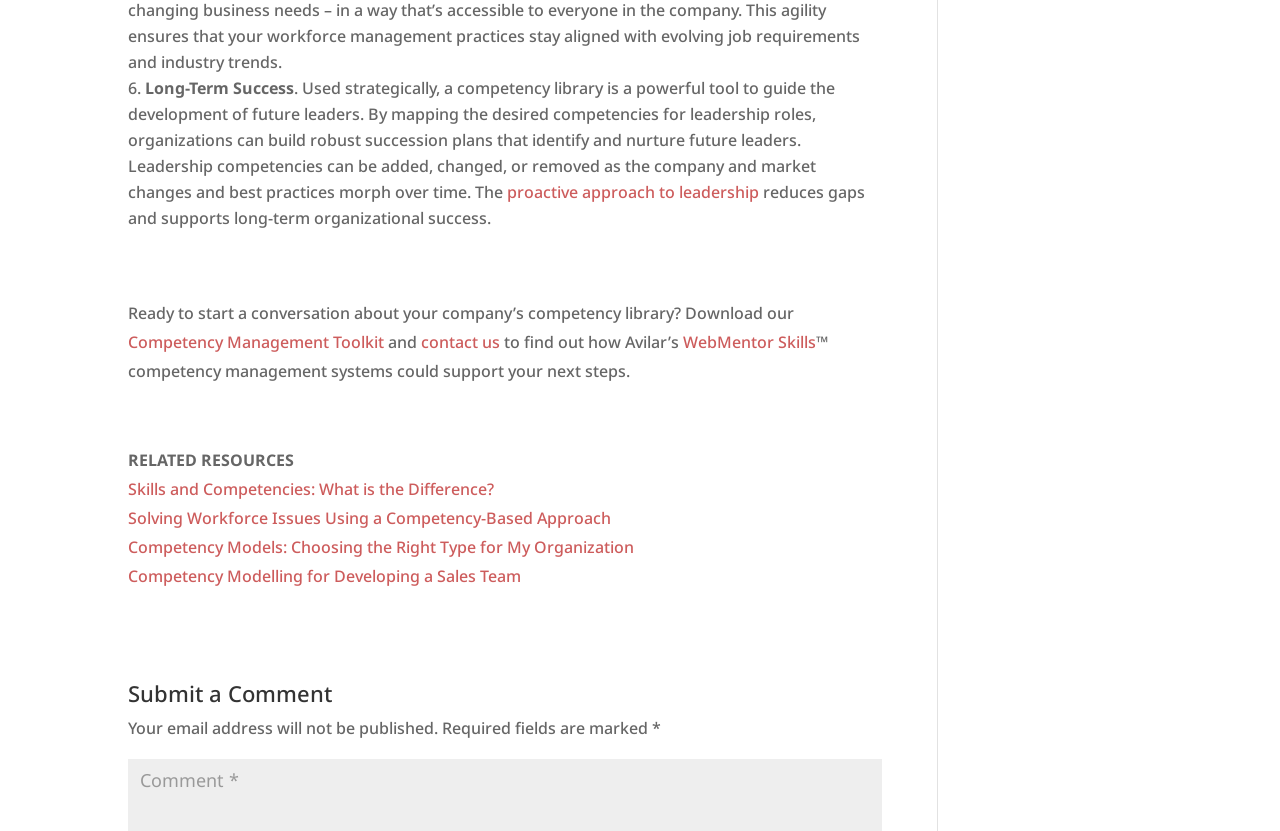Please locate the bounding box coordinates of the region I need to click to follow this instruction: "Get started with the course".

None